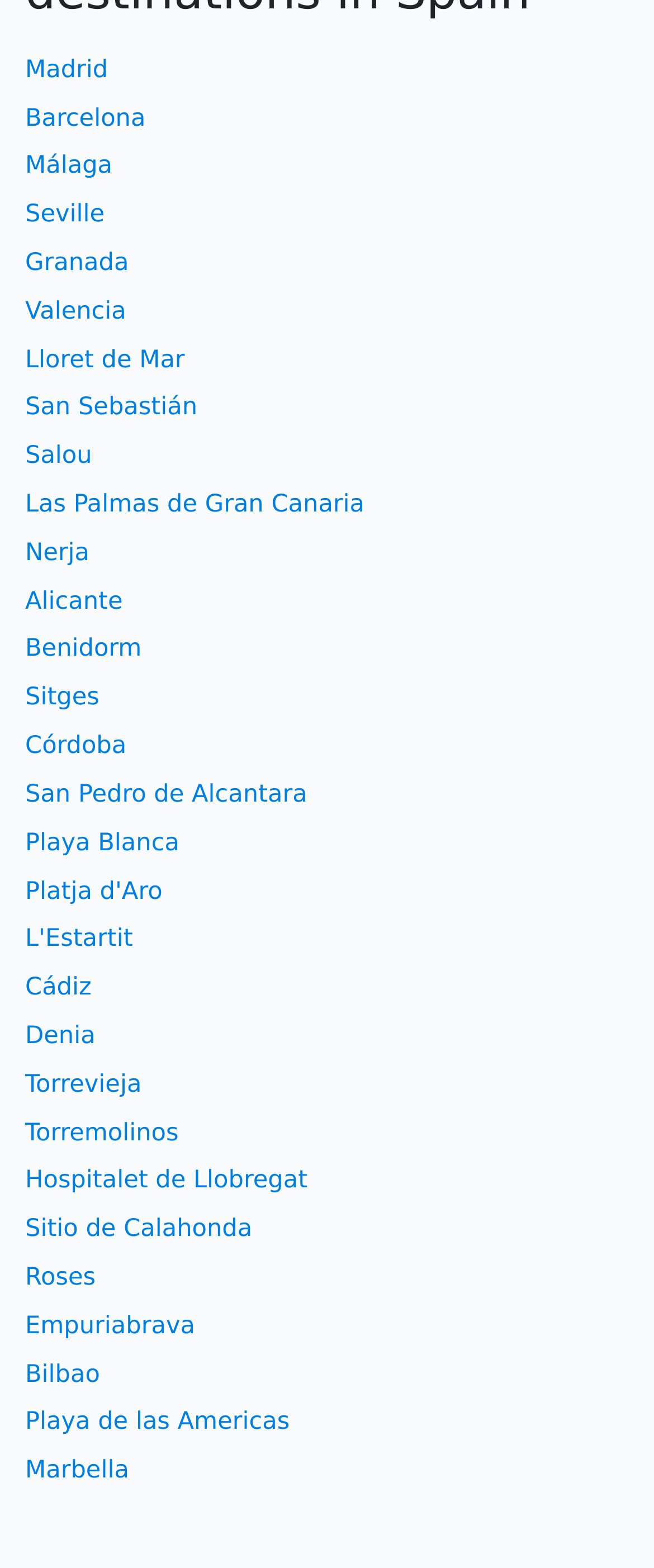Please provide the bounding box coordinates for the UI element as described: "Cádiz". The coordinates must be four floats between 0 and 1, represented as [left, top, right, bottom].

[0.038, 0.622, 0.14, 0.639]